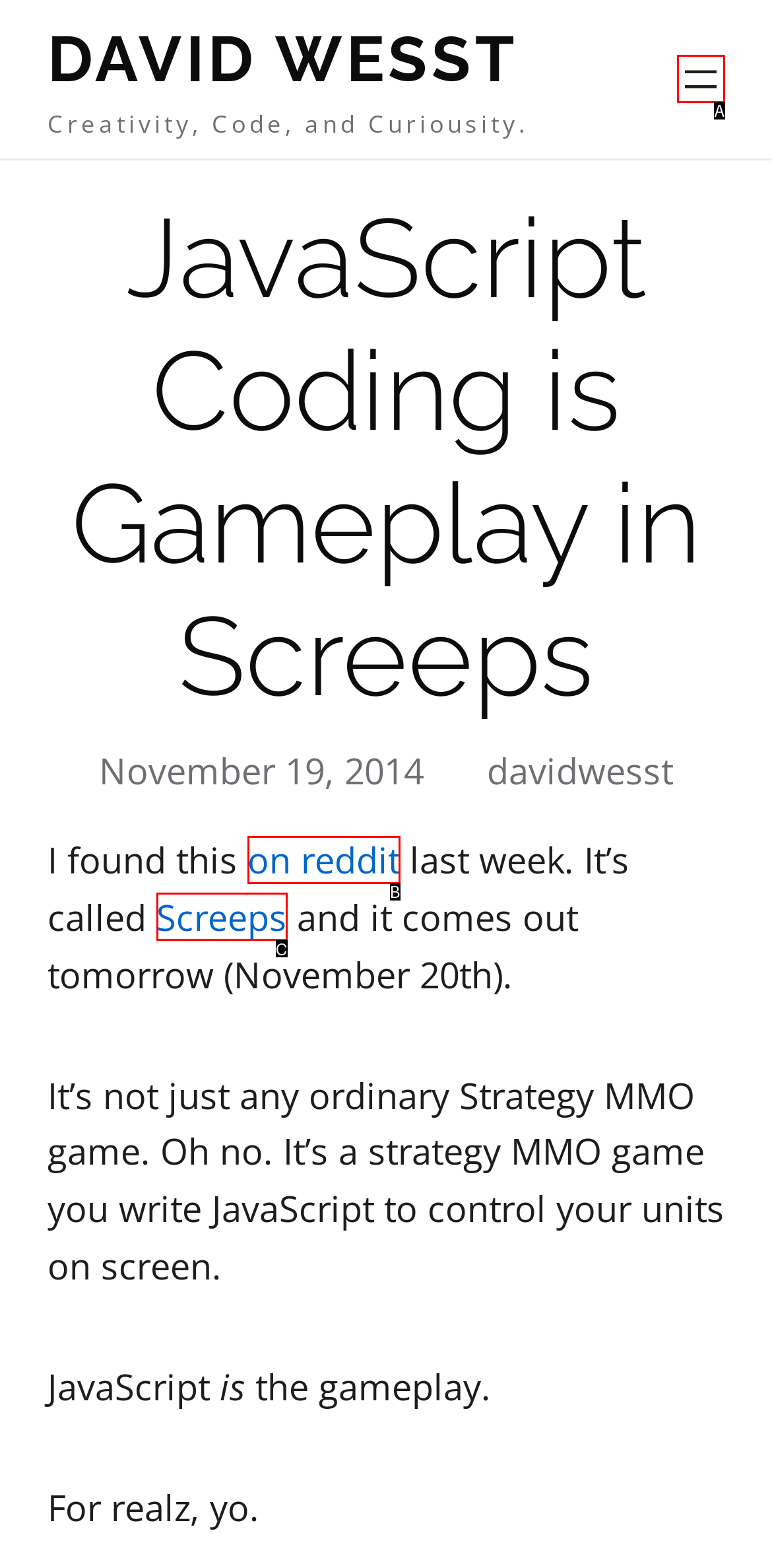Select the letter that aligns with the description: Screeps. Answer with the letter of the selected option directly.

C